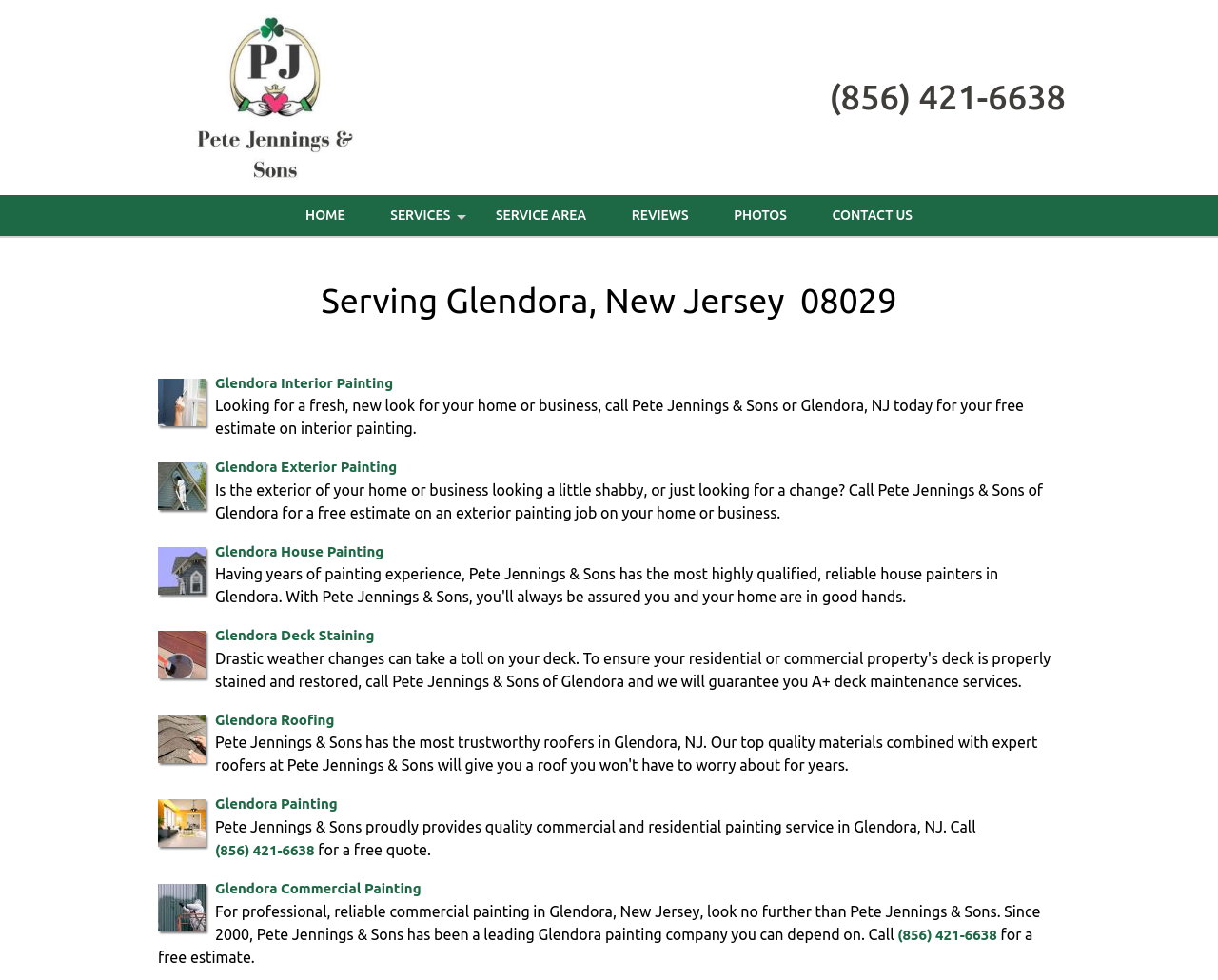What services does the company provide?
We need a detailed and exhaustive answer to the question. Please elaborate.

The company provides painting services, which is evident from the various links and images on the webpage, such as 'Glendora Interior Painting', 'Glendora Exterior Painting', 'Glendora House Painting', etc. These services are likely provided by the company in Glendora, New Jersey.